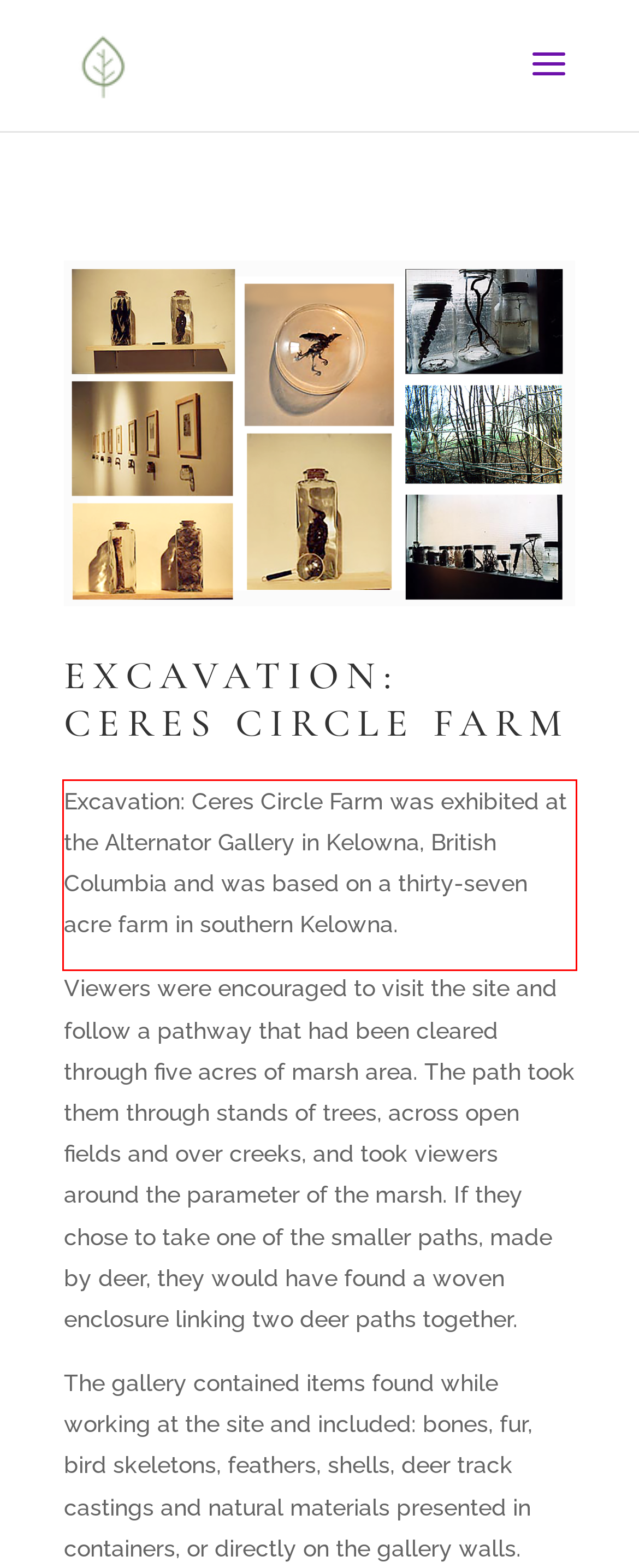Analyze the screenshot of the webpage and extract the text from the UI element that is inside the red bounding box.

Excavation: Ceres Circle Farm was exhibited at the Alternator Gallery in Kelowna, British Columbia and was based on a thirty-seven acre farm in southern Kelowna.